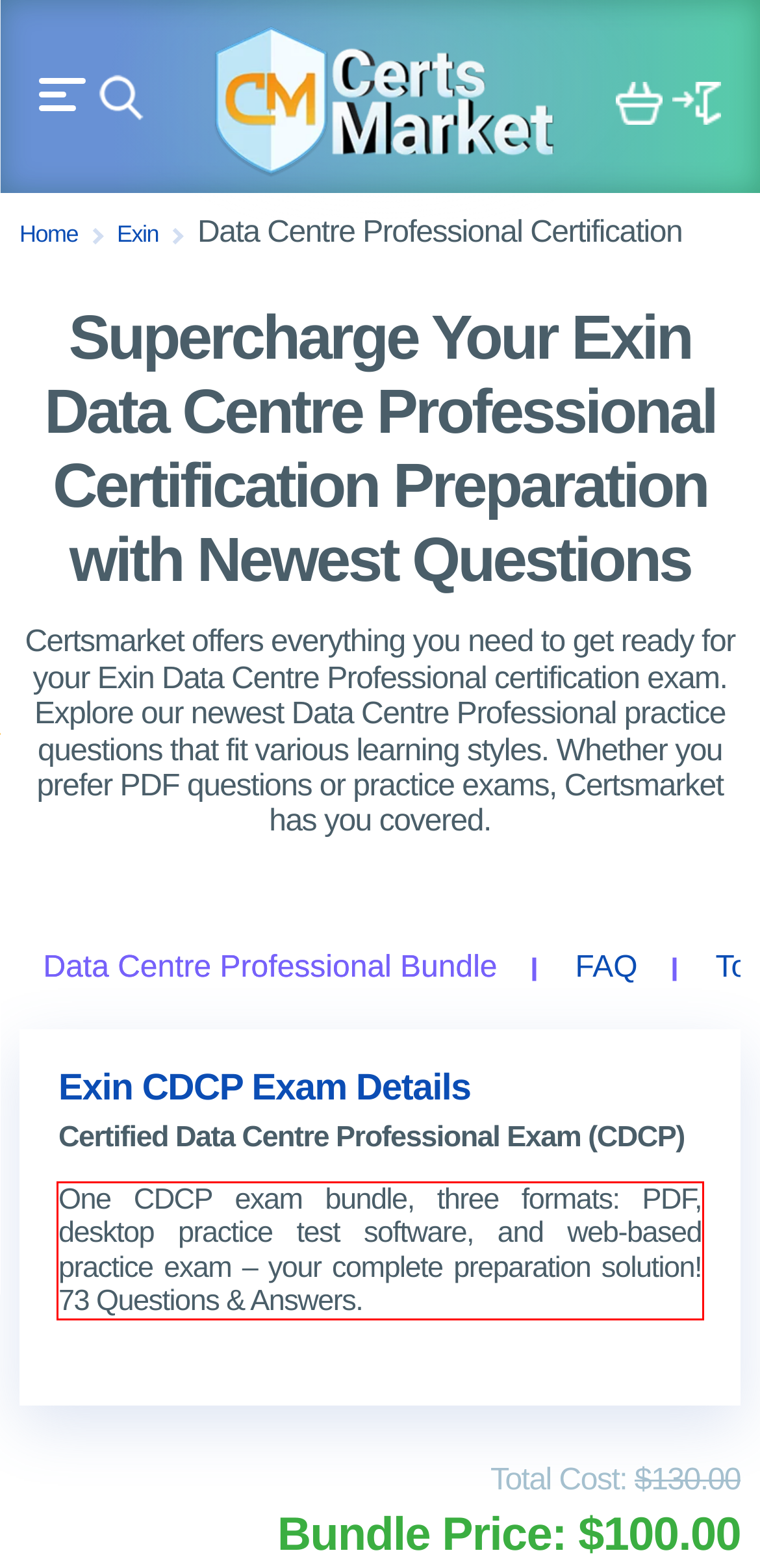Look at the screenshot of the webpage, locate the red rectangle bounding box, and generate the text content that it contains.

One CDCP exam bundle, three formats: PDF, desktop practice test software, and web-based practice exam – your complete preparation solution! 73 Questions & Answers.